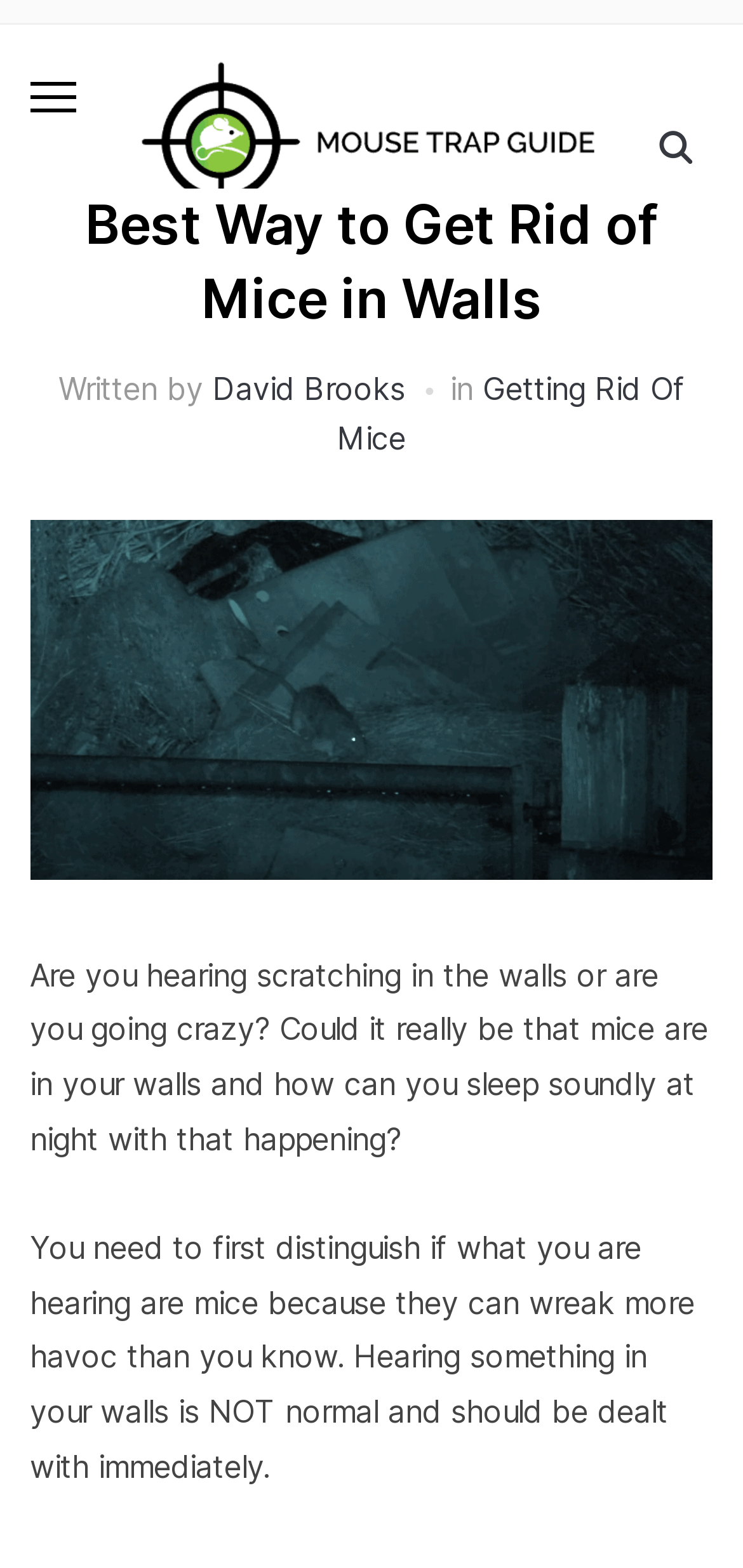Is there a search function on the webpage?
From the image, provide a succinct answer in one word or a short phrase.

Yes